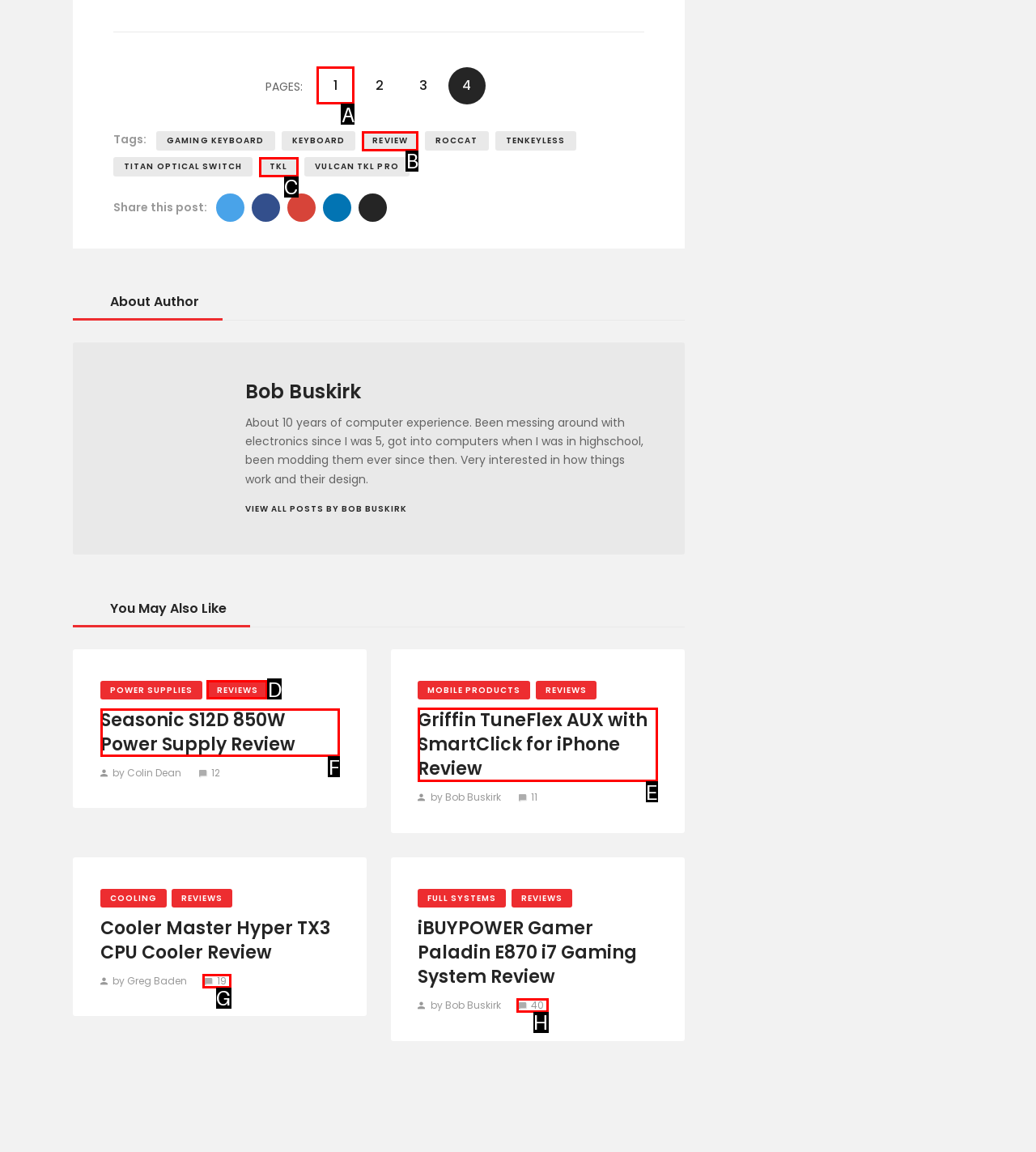Determine which option should be clicked to carry out this task: Read the review of Seasonic S12D 850W Power Supply
State the letter of the correct choice from the provided options.

F